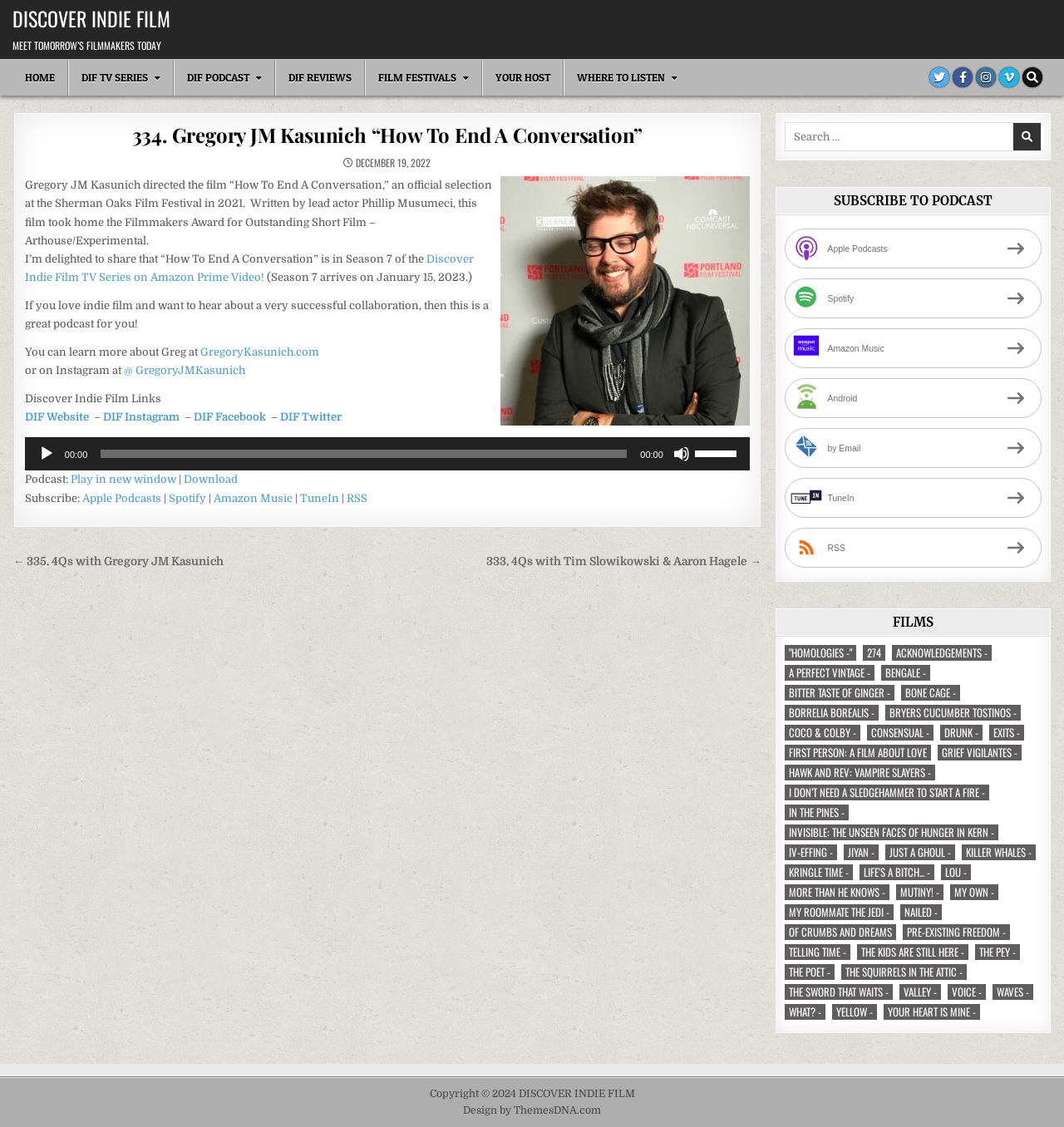What is the type of button that controls the audio player?
Analyze the screenshot and provide a detailed answer to the question.

The audio player has a button labeled 'Play' which controls the playback of the audio.